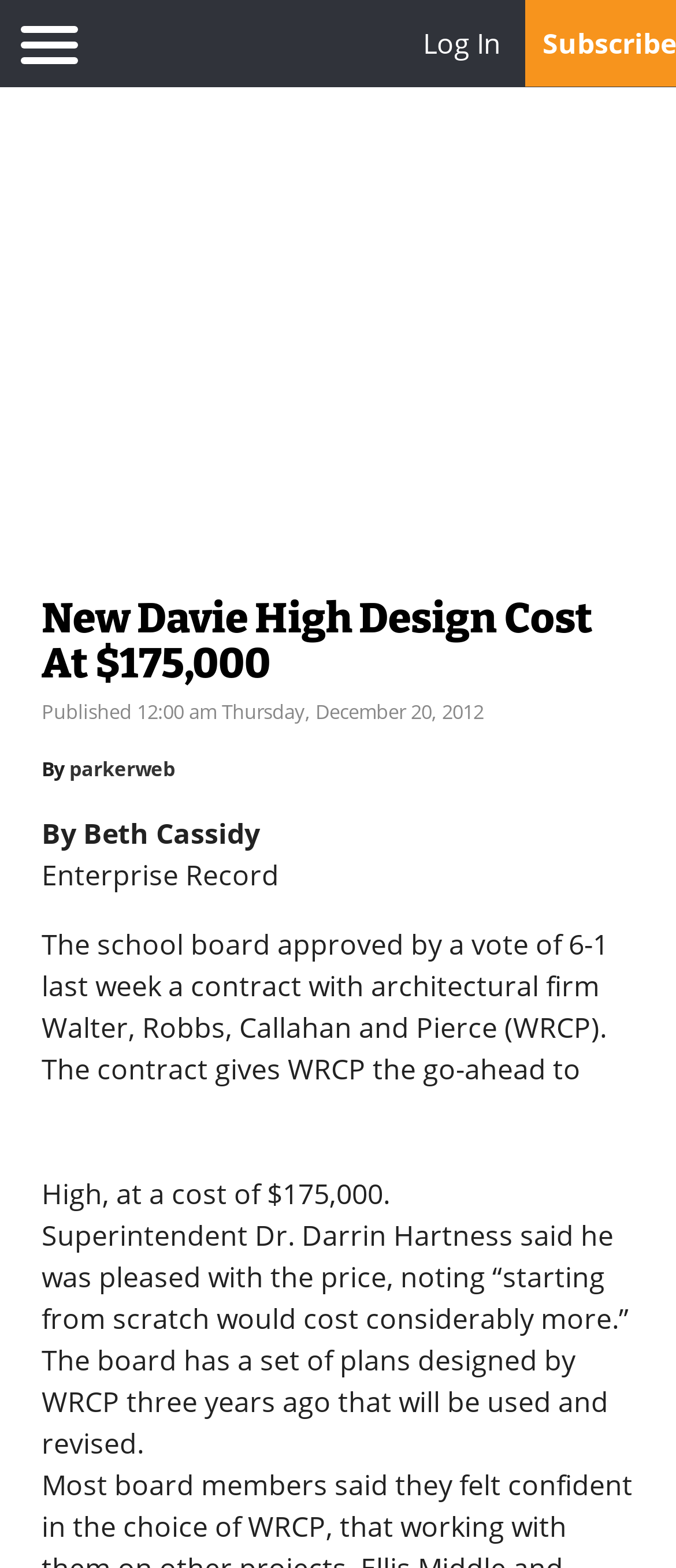By analyzing the image, answer the following question with a detailed response: What is the name of the superintendent mentioned in the article?

The superintendent's name can be found in the paragraph that starts with 'Superintendent Dr. Darrin Hartness said he was pleased with the price...'. The sentence mentions the superintendent's name as Dr. Darrin Hartness.